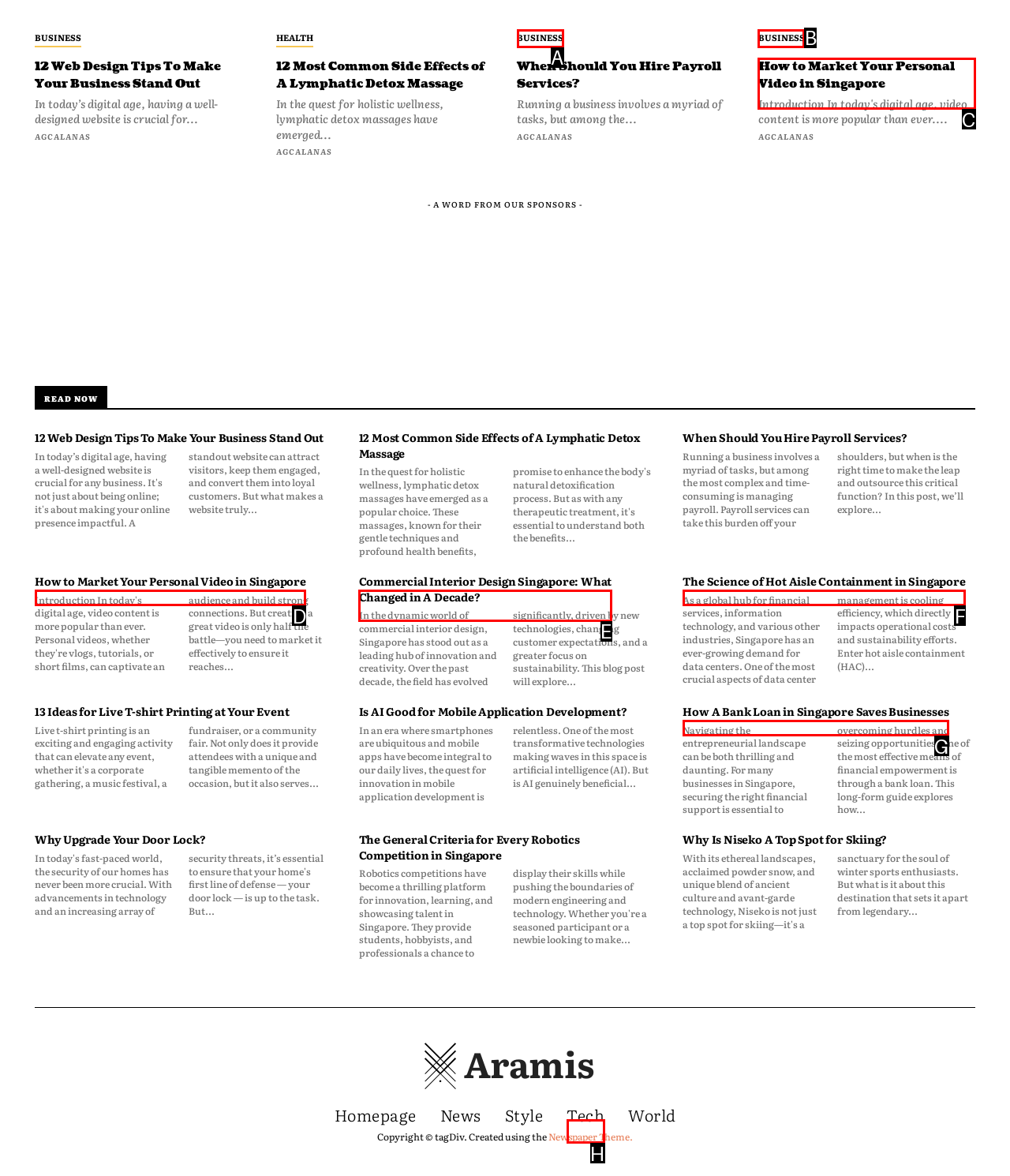Indicate which HTML element you need to click to complete the task: Explore 'How to Market Your Personal Video in Singapore'. Provide the letter of the selected option directly.

C